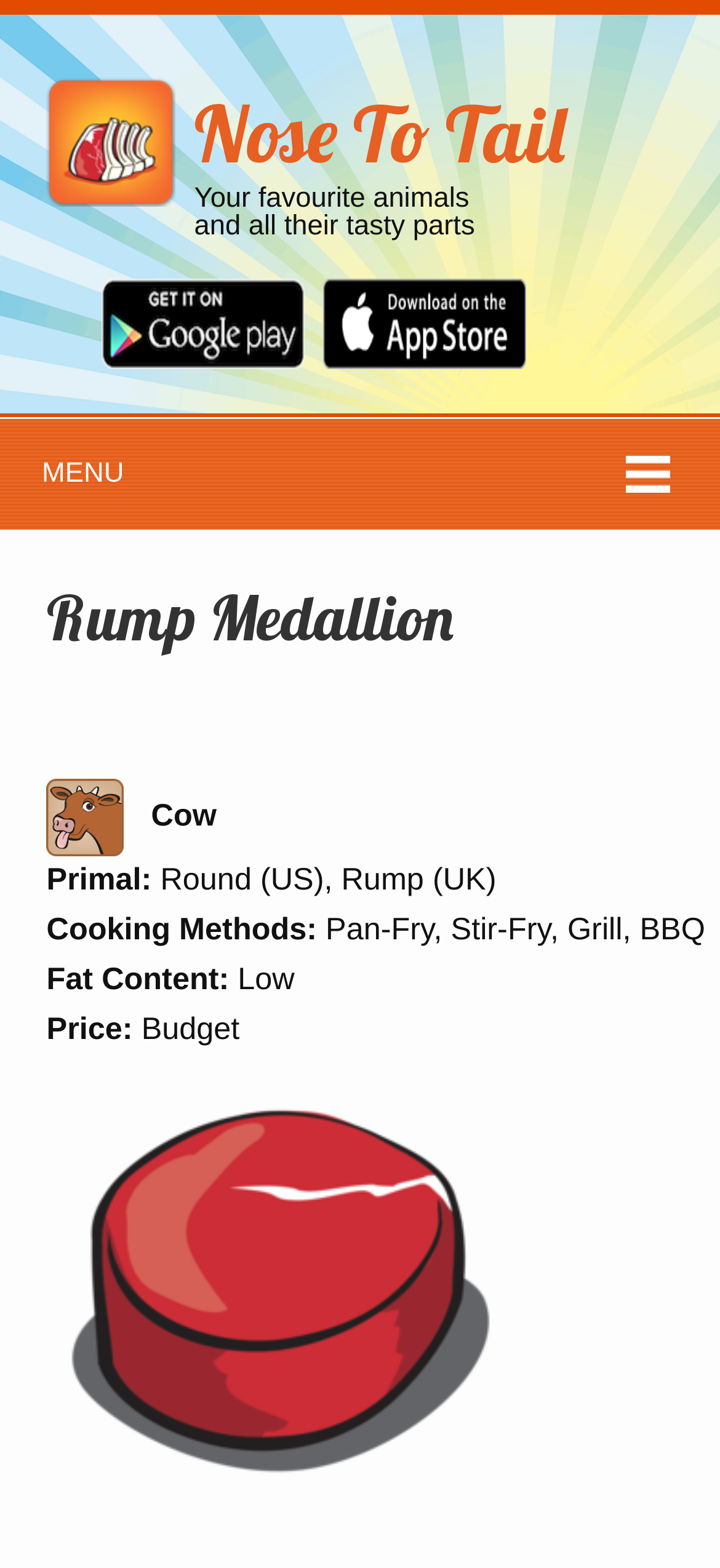Find the bounding box of the UI element described as: "title="Nose To Tail"". The bounding box coordinates should be given as four float values between 0 and 1, i.e., [left, top, right, bottom].

[0.065, 0.049, 0.27, 0.136]